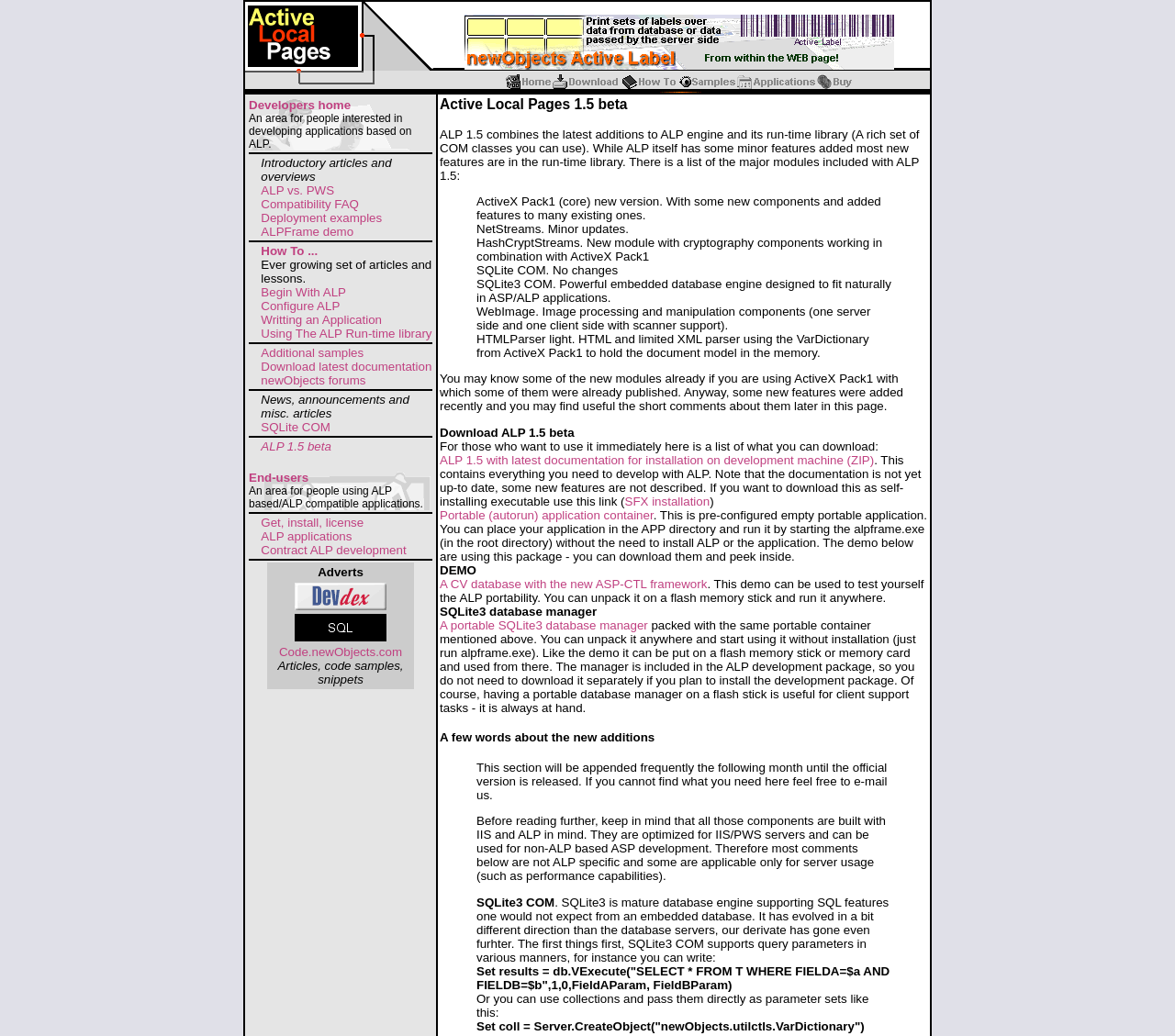What is the purpose of the 'Developers home' section?
Please respond to the question with a detailed and thorough explanation.

The 'Developers home' section is likely intended for people who are interested in developing applications based on ALP, as it provides resources and information for developers, such as introductory articles, overviews, and deployment examples.